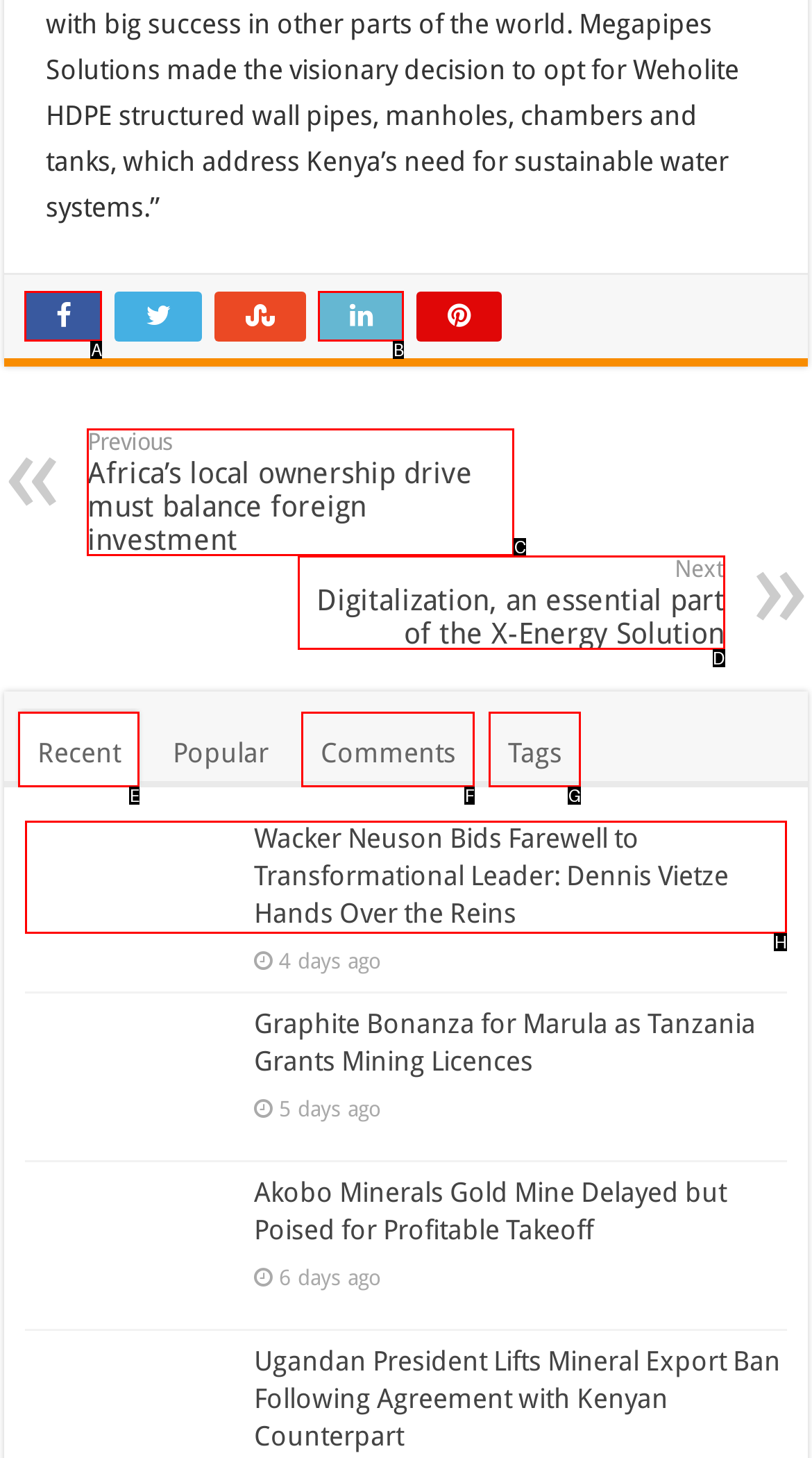Indicate which lettered UI element to click to fulfill the following task: Read the article about Wacker Neuson
Provide the letter of the correct option.

H